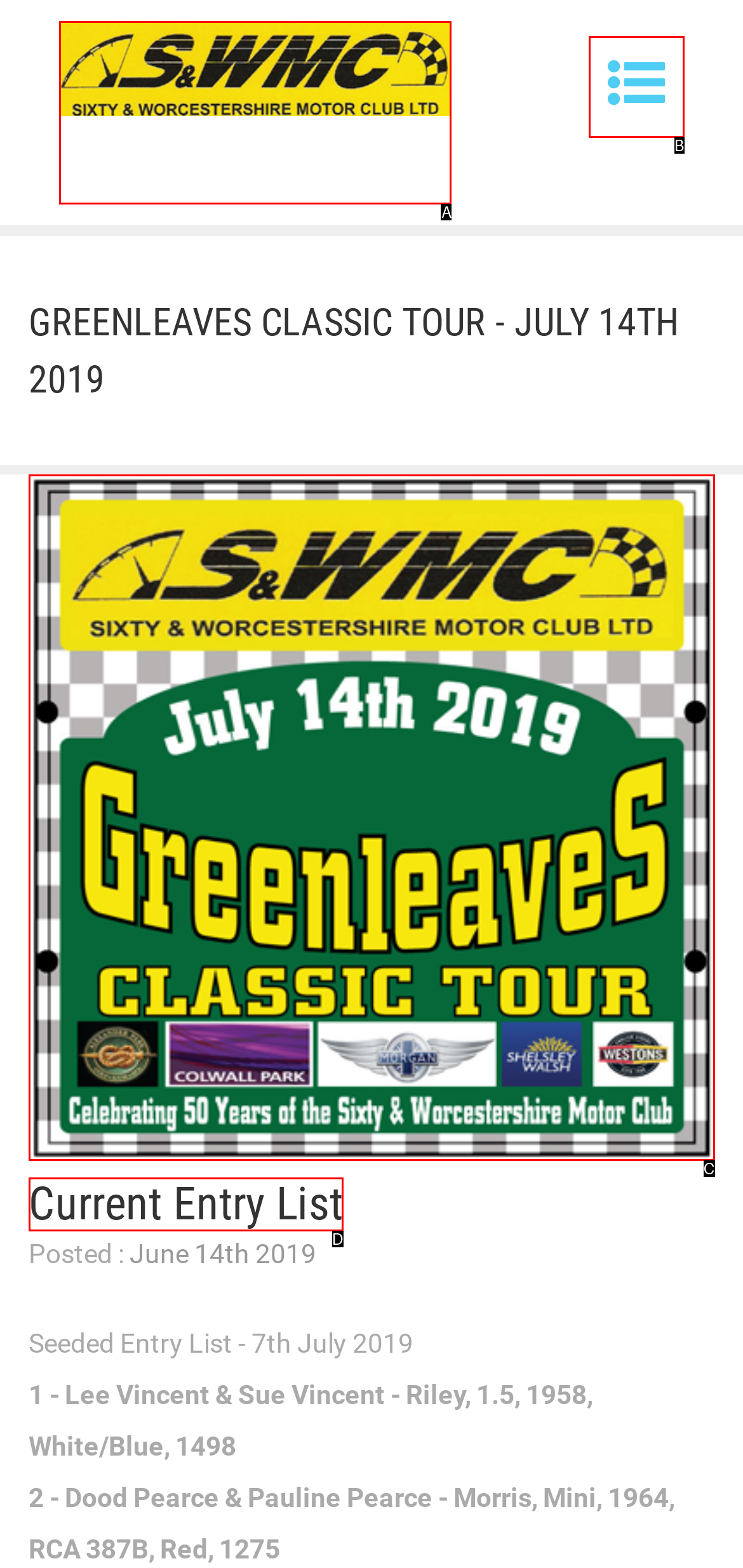Identify the HTML element that corresponds to the description: alt="Greenleaves Classic Tour 2019" Provide the letter of the matching option directly from the choices.

C